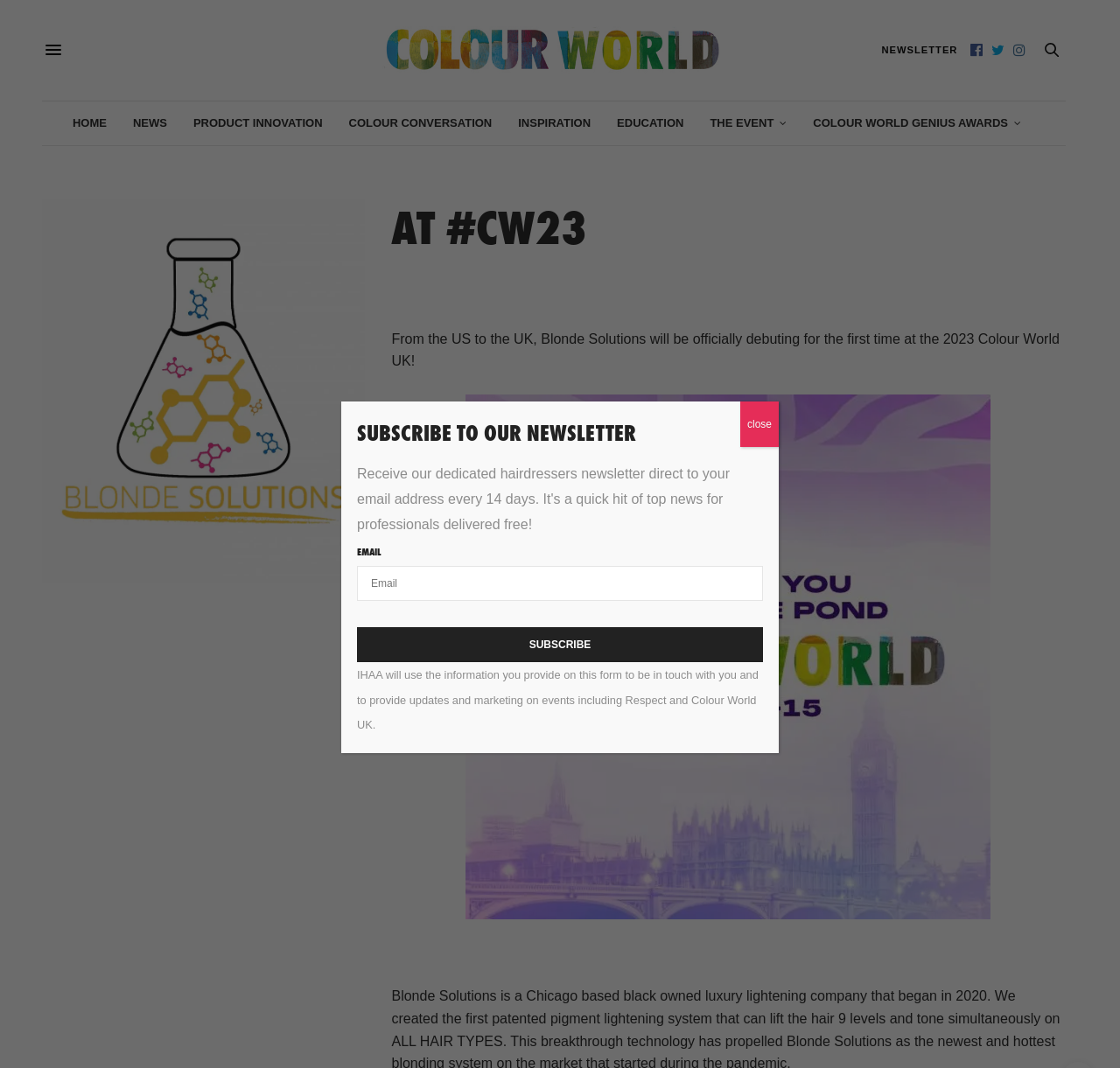Could you indicate the bounding box coordinates of the region to click in order to complete this instruction: "Close the popup".

[0.661, 0.359, 0.695, 0.402]